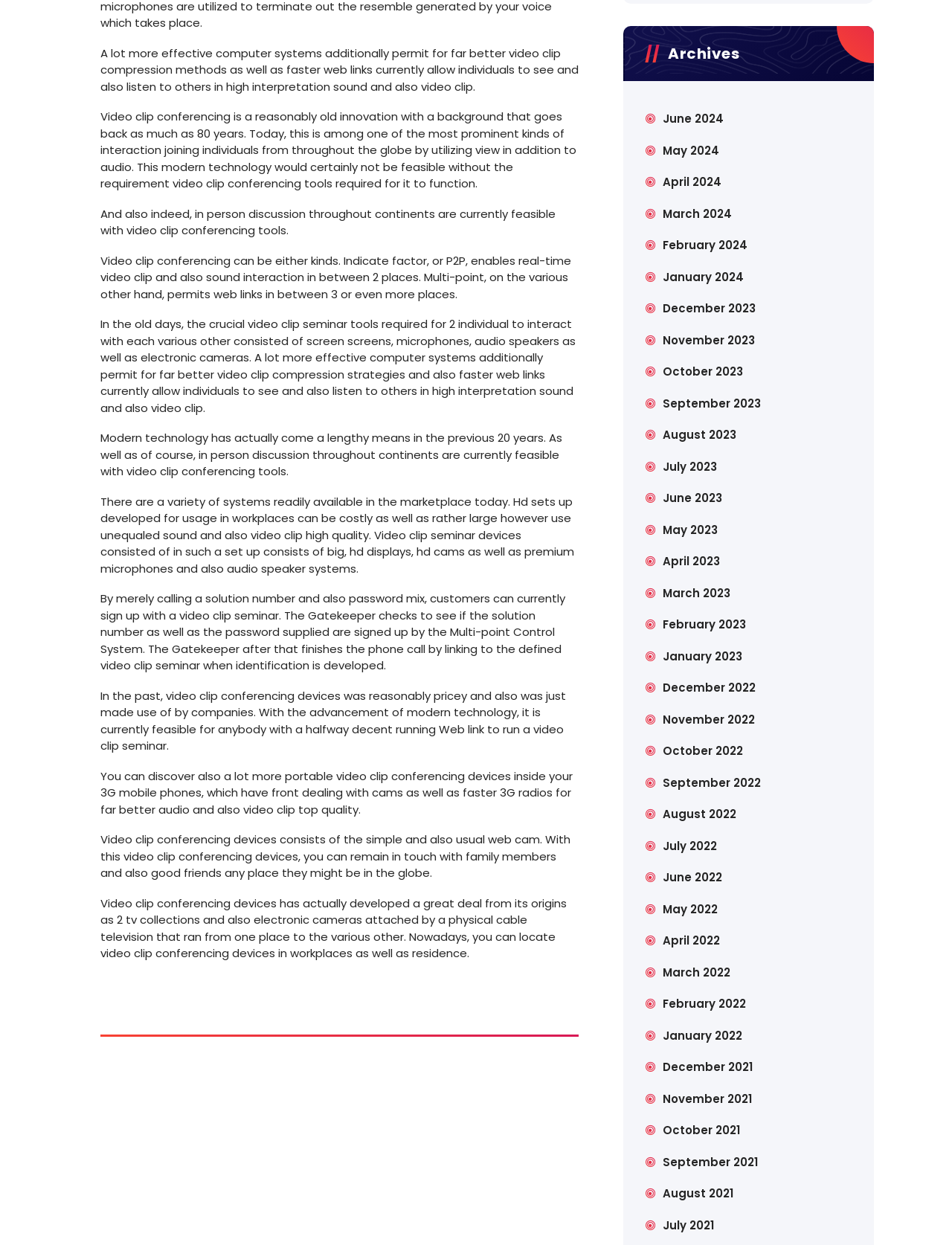Based on the element description "May 2023", predict the bounding box coordinates of the UI element.

[0.696, 0.419, 0.754, 0.433]